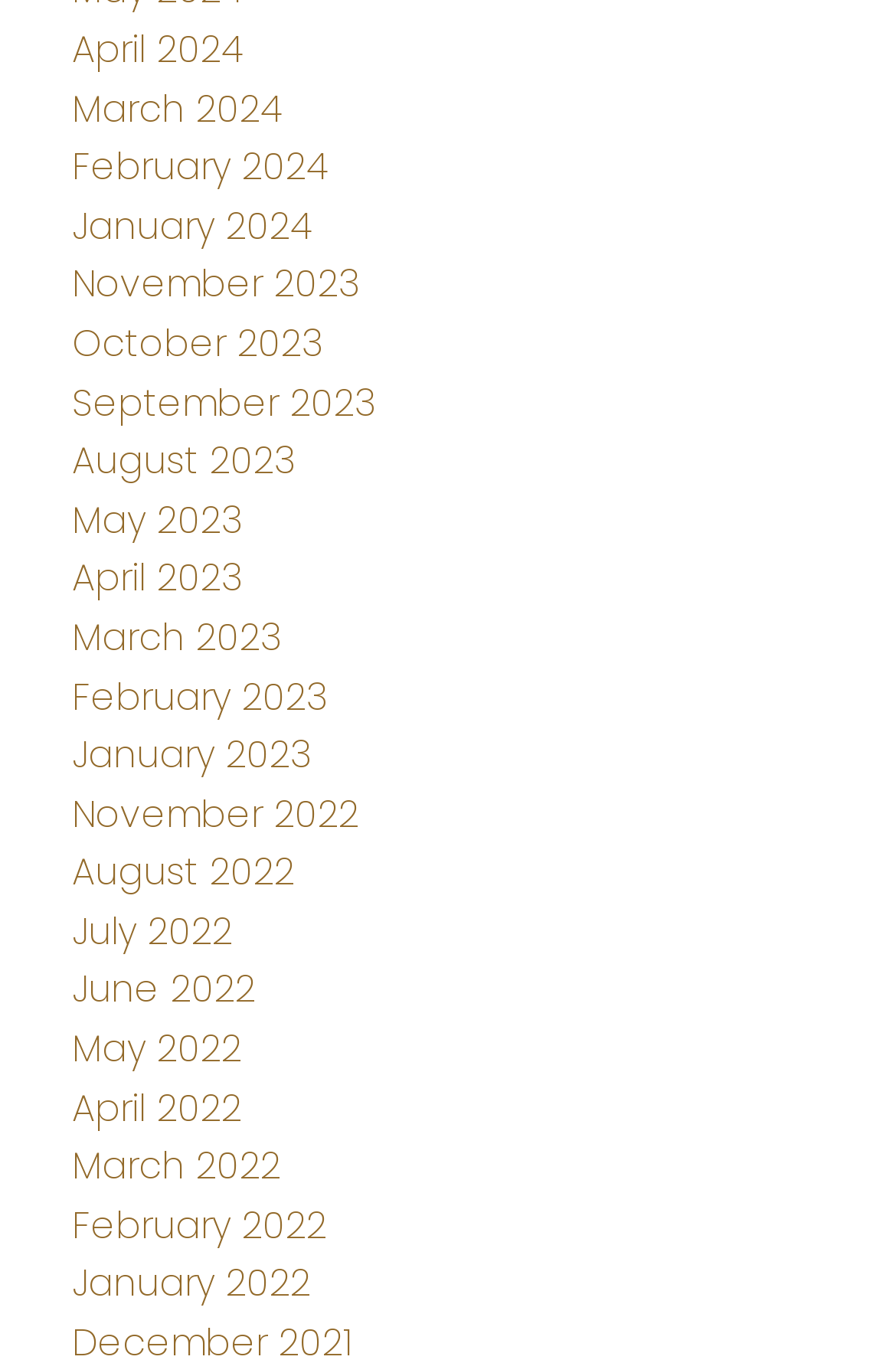Determine the bounding box coordinates of the clickable element to complete this instruction: "Access August 2022". Provide the coordinates in the format of four float numbers between 0 and 1, [left, top, right, bottom].

[0.08, 0.621, 0.329, 0.659]